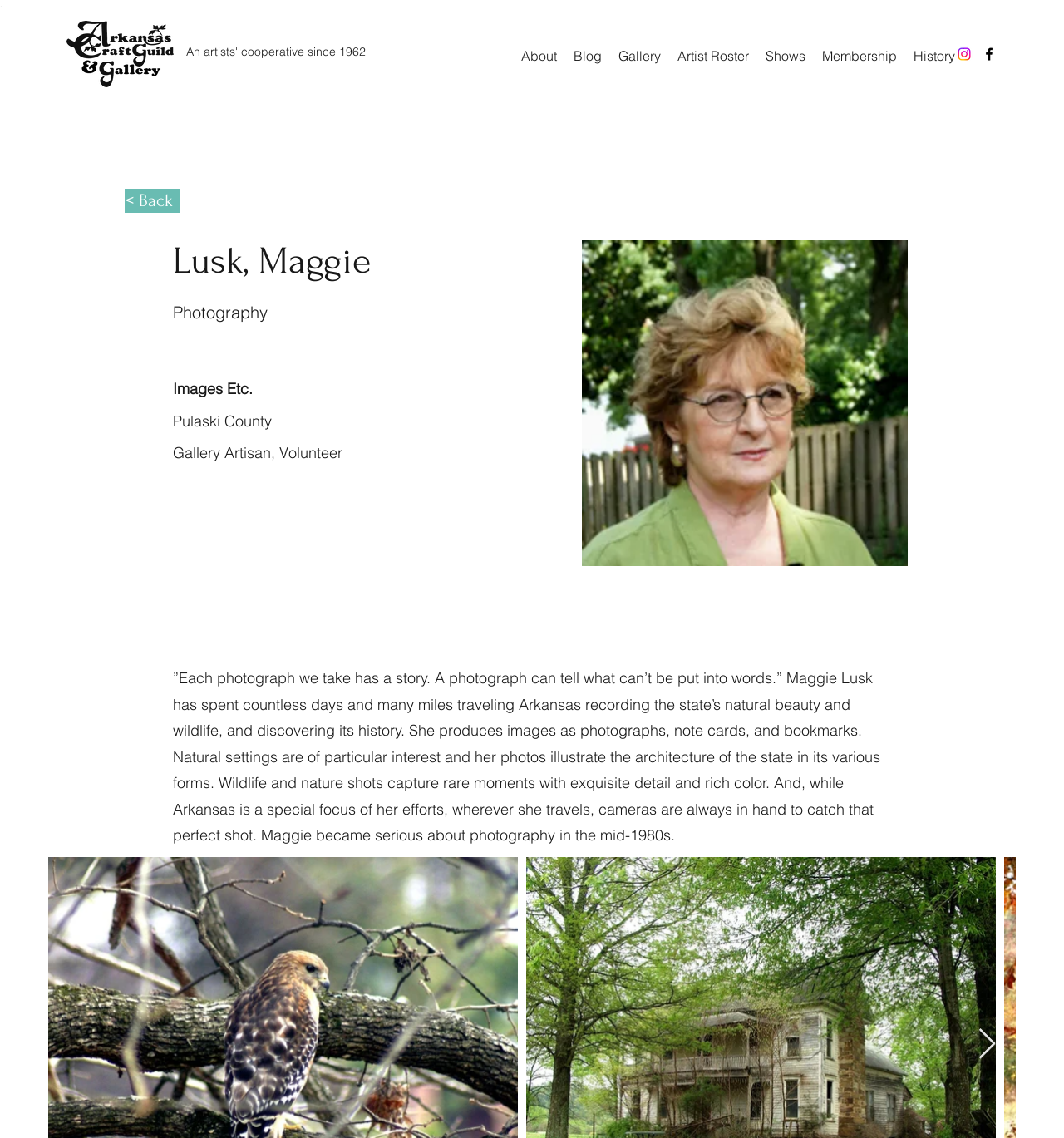How many social media links are there?
Use the image to answer the question with a single word or phrase.

2